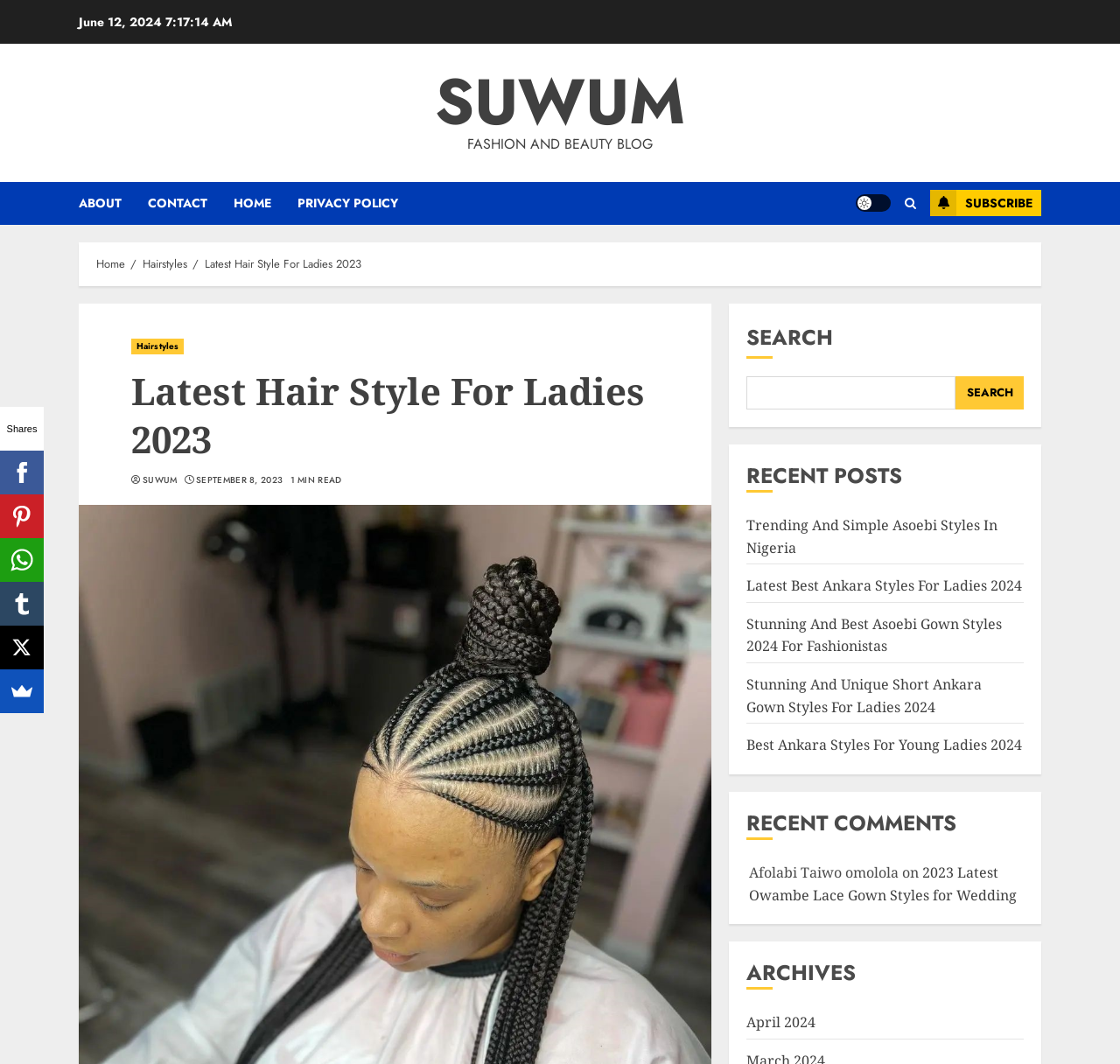Provide the bounding box coordinates of the area you need to click to execute the following instruction: "Search for something".

[0.667, 0.353, 0.853, 0.385]